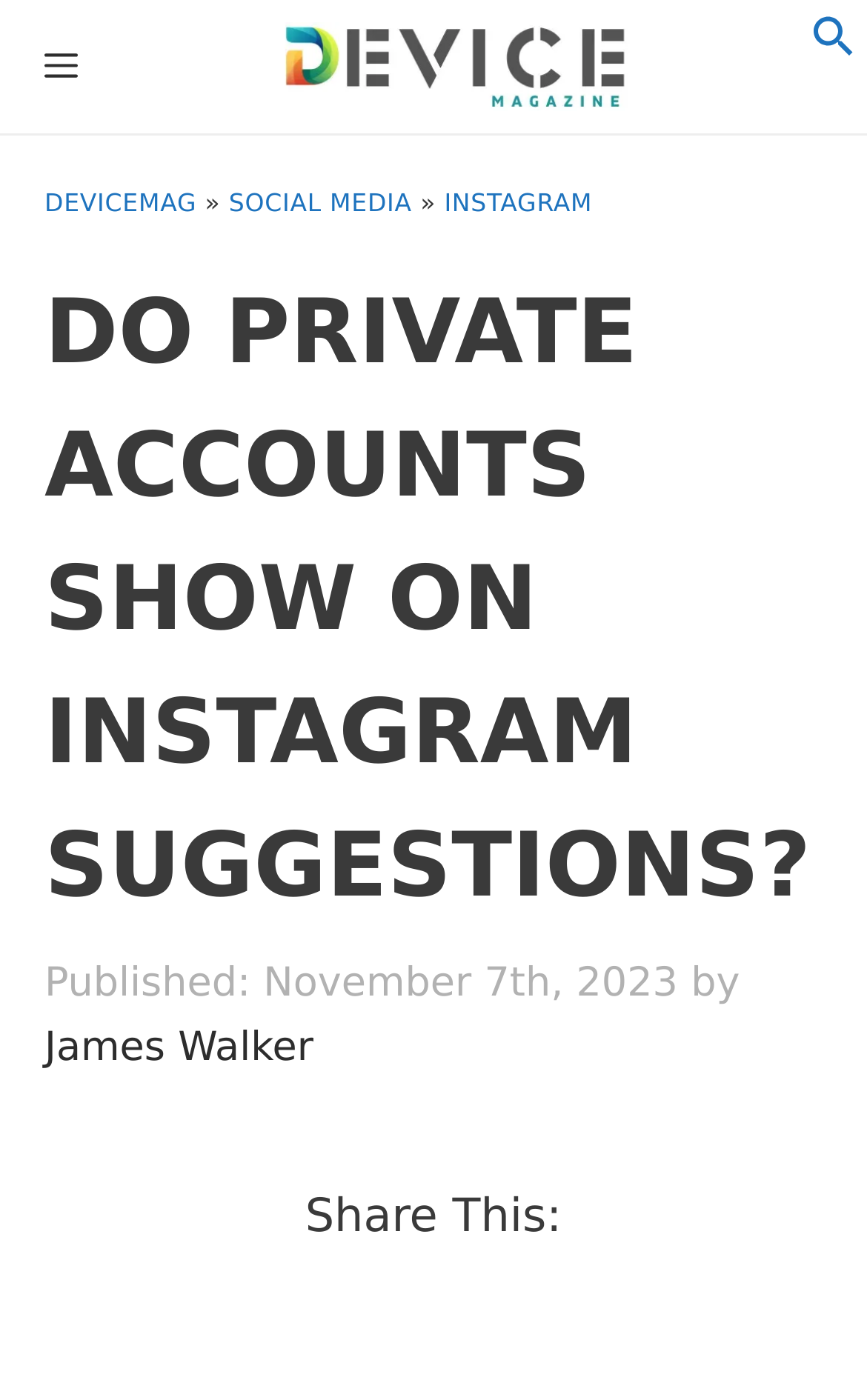Use a single word or phrase to answer this question: 
What is the name of the website?

DeviceMAG